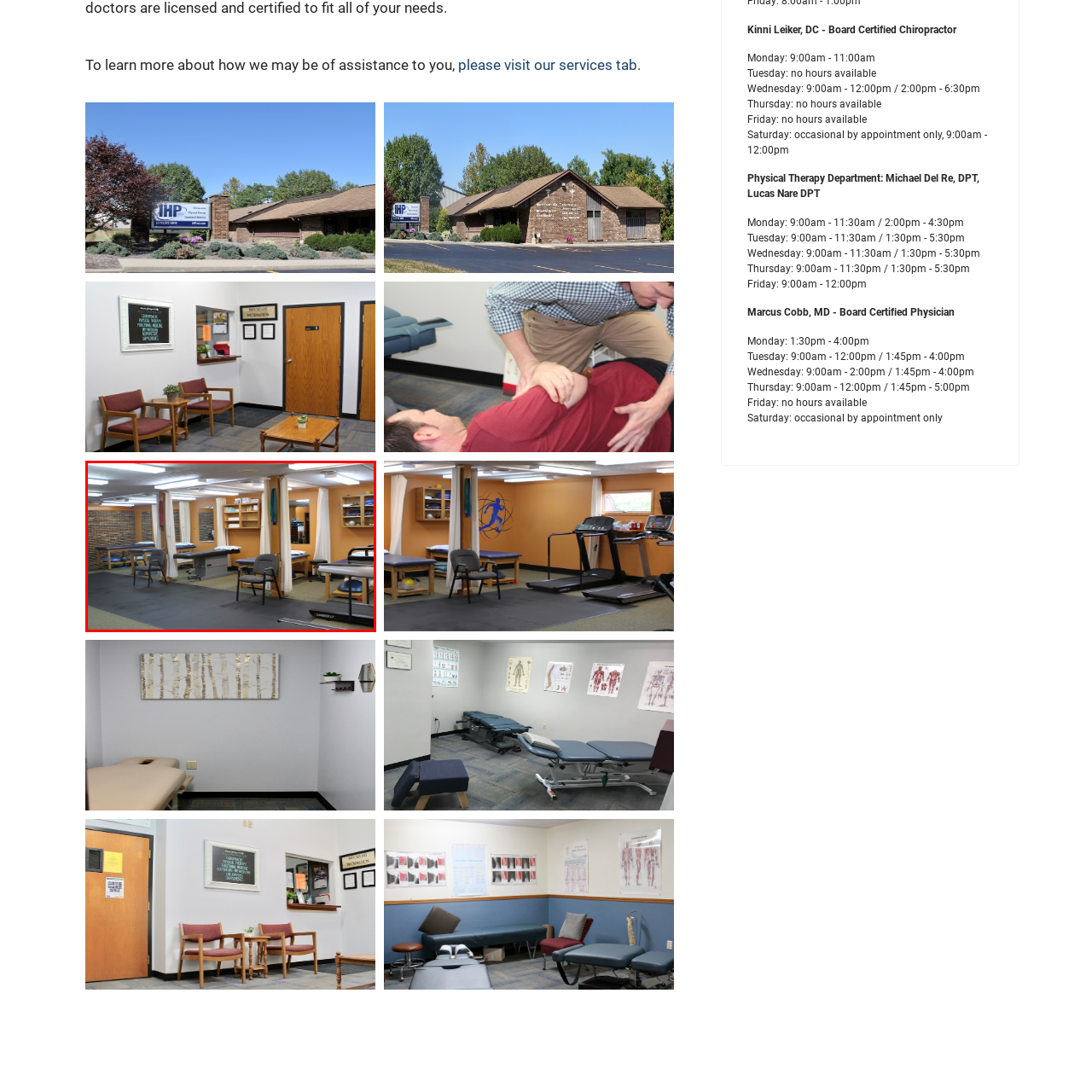Please look at the image within the red bounding box and provide a detailed answer to the following question based on the visual information: What is the purpose of the curtains in the room?

The caption states that the curtains provide privacy for individual treatments, suggesting that they are used to create separate areas for patients to receive treatment.